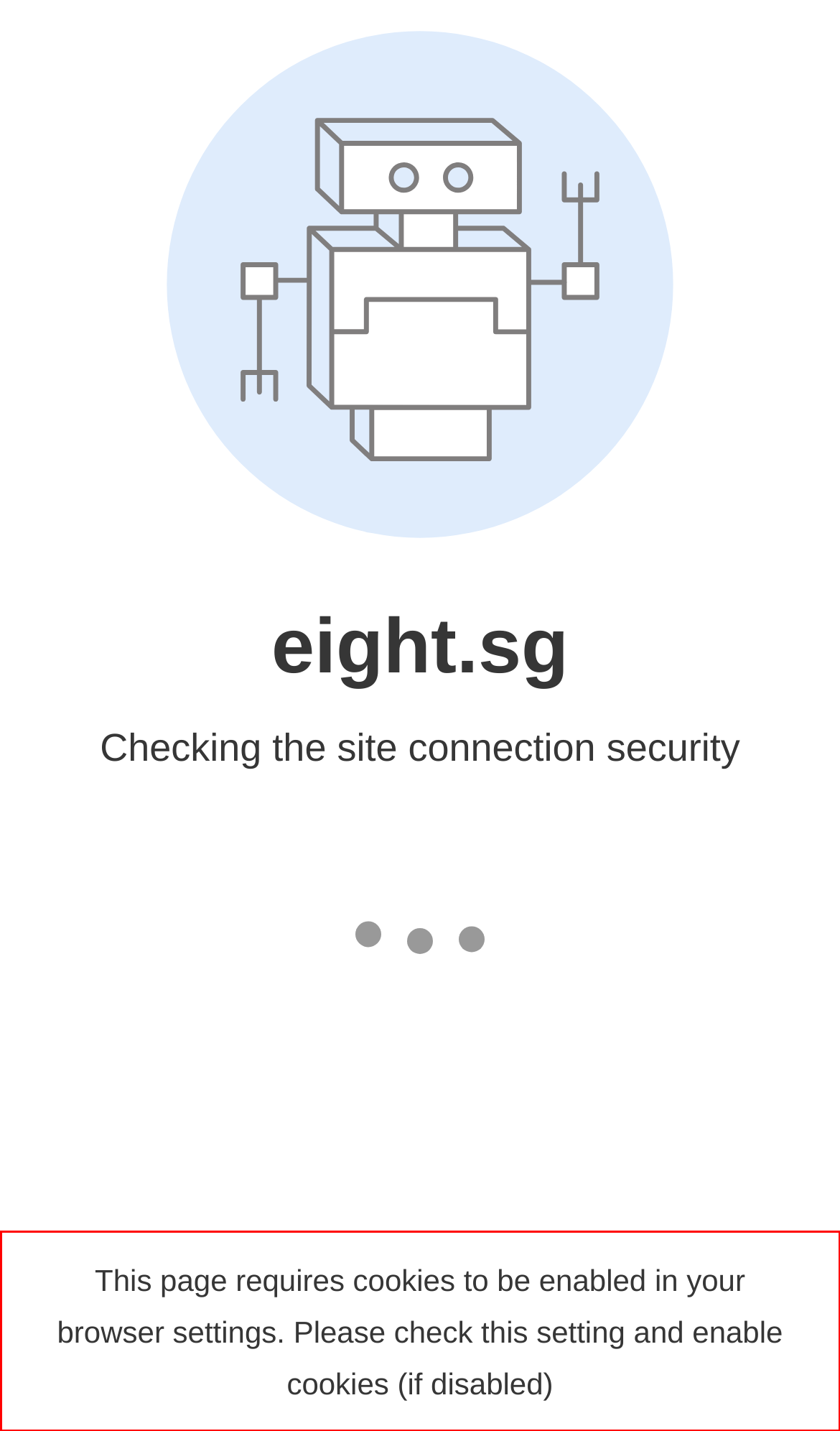There is a UI element on the webpage screenshot marked by a red bounding box. Extract and generate the text content from within this red box.

This page requires cookies to be enabled in your browser settings. Please check this setting and enable cookies (if disabled)